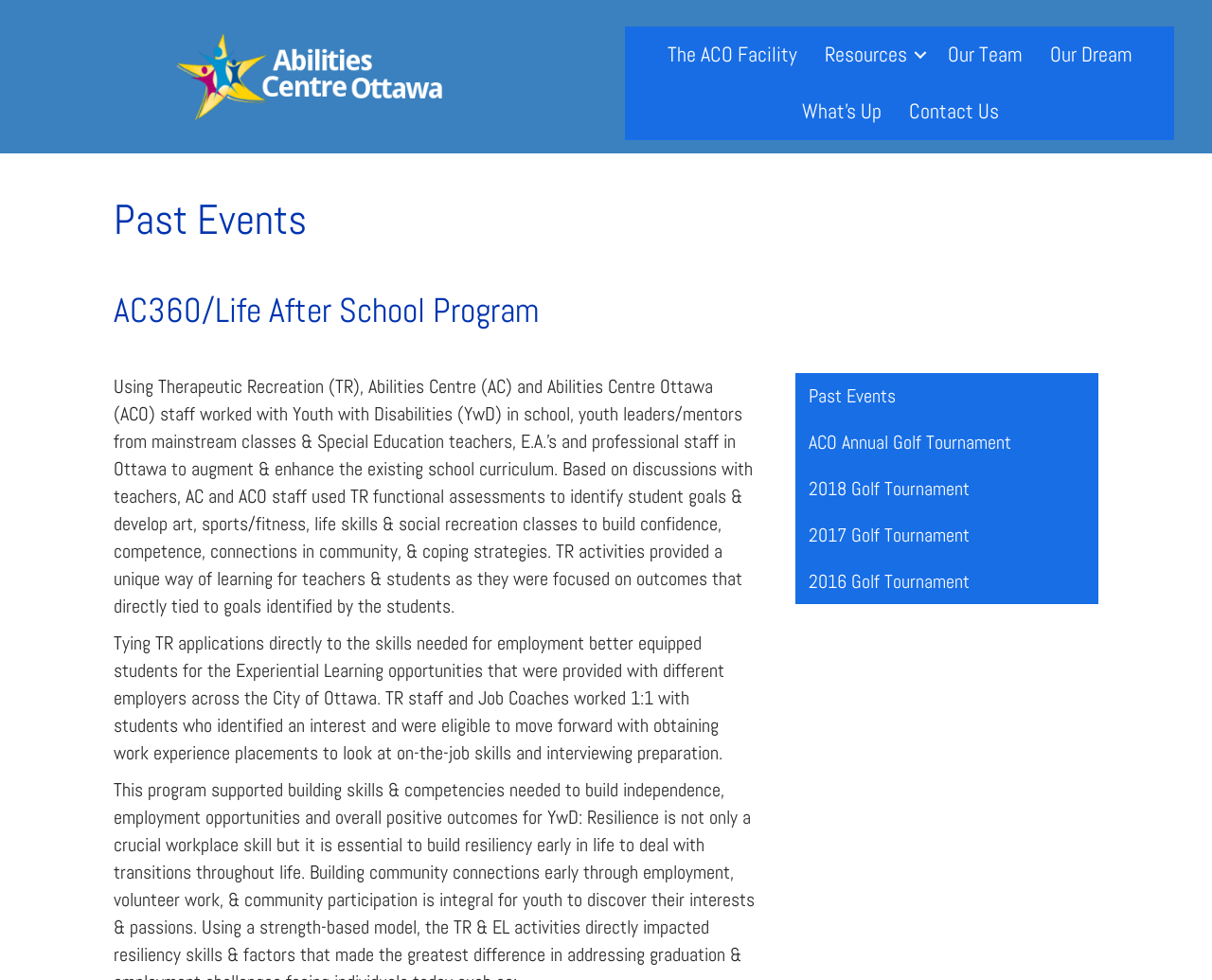Describe all the key features and sections of the webpage thoroughly.

The webpage is about Past Events of the Abilities Centre Ottawa. At the top left, there is an image with the dimensions of approximately 23.7% of the screen width and 12.5% of the screen height. 

Below the image, there is a navigation menu with five links: "The ACO Facility", "Resources", "Our Team", "Our Dream", and "What's Up". These links are aligned horizontally and take up about 45.3% of the screen width. 

To the right of the navigation menu, there is another link "Contact Us". 

Below these navigation elements, there are two headings: "Past Events" and "AC360/Life After School Program". The first heading is larger and spans about 81.2% of the screen width, while the second heading is smaller and spans about 81.2% of the screen width.

Under the headings, there are two blocks of static text that describe the AC360/Life After School Program. The first block of text is about 52.7% of the screen width and 24.9% of the screen height, while the second block of text is about 50.5% of the screen width and 13.9% of the screen height.

At the bottom of the page, there is another navigation menu with five links: "Past Events", "ACO Annual Golf Tournament", "2018 Golf Tournament", "2017 Golf Tournament", and "2016 Golf Tournament". These links are aligned horizontally and take up about 25% of the screen width.